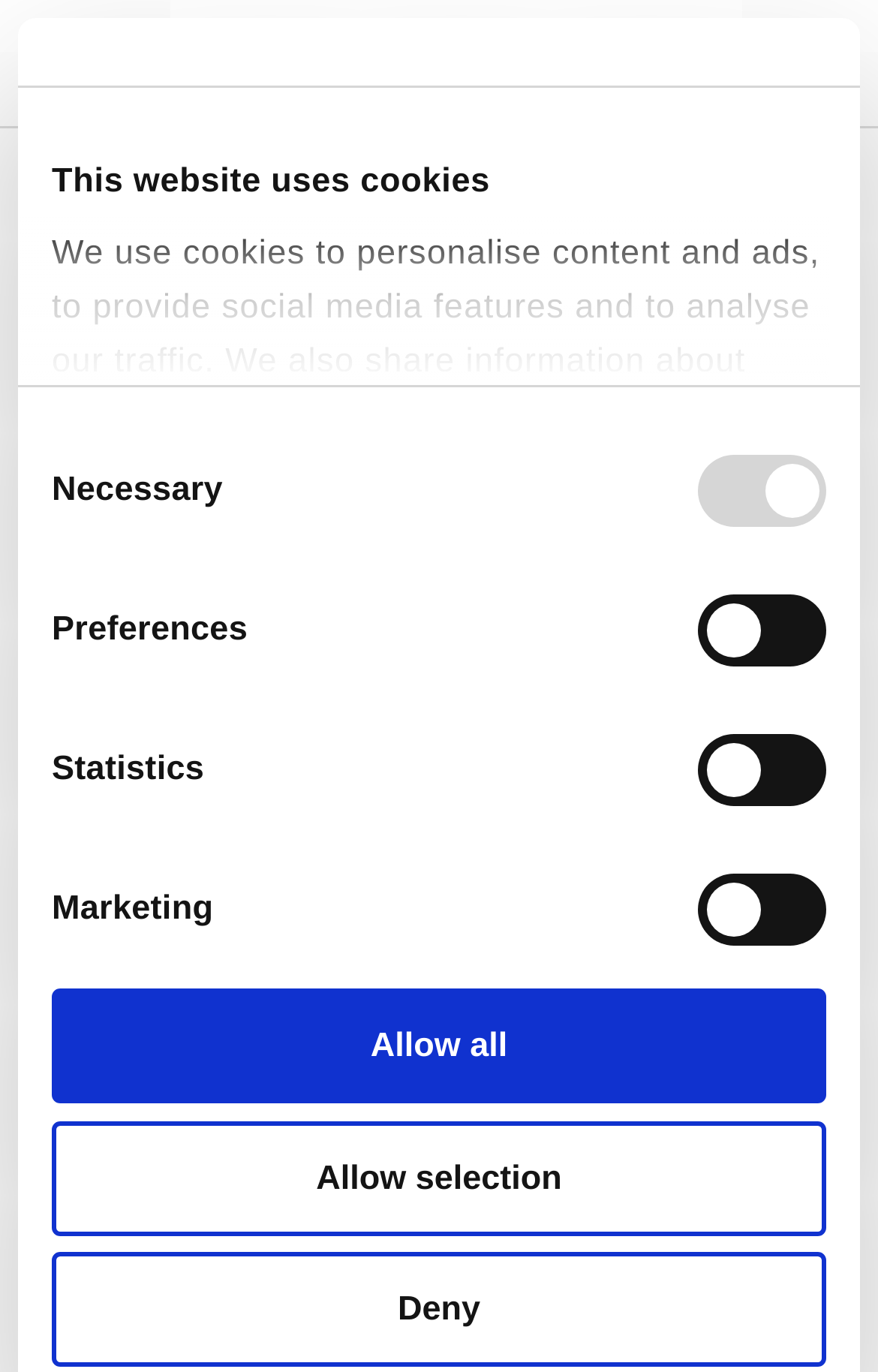Please locate the bounding box coordinates of the element that needs to be clicked to achieve the following instruction: "Click the Log-in button". The coordinates should be four float numbers between 0 and 1, i.e., [left, top, right, bottom].

[0.877, 0.0, 0.98, 0.071]